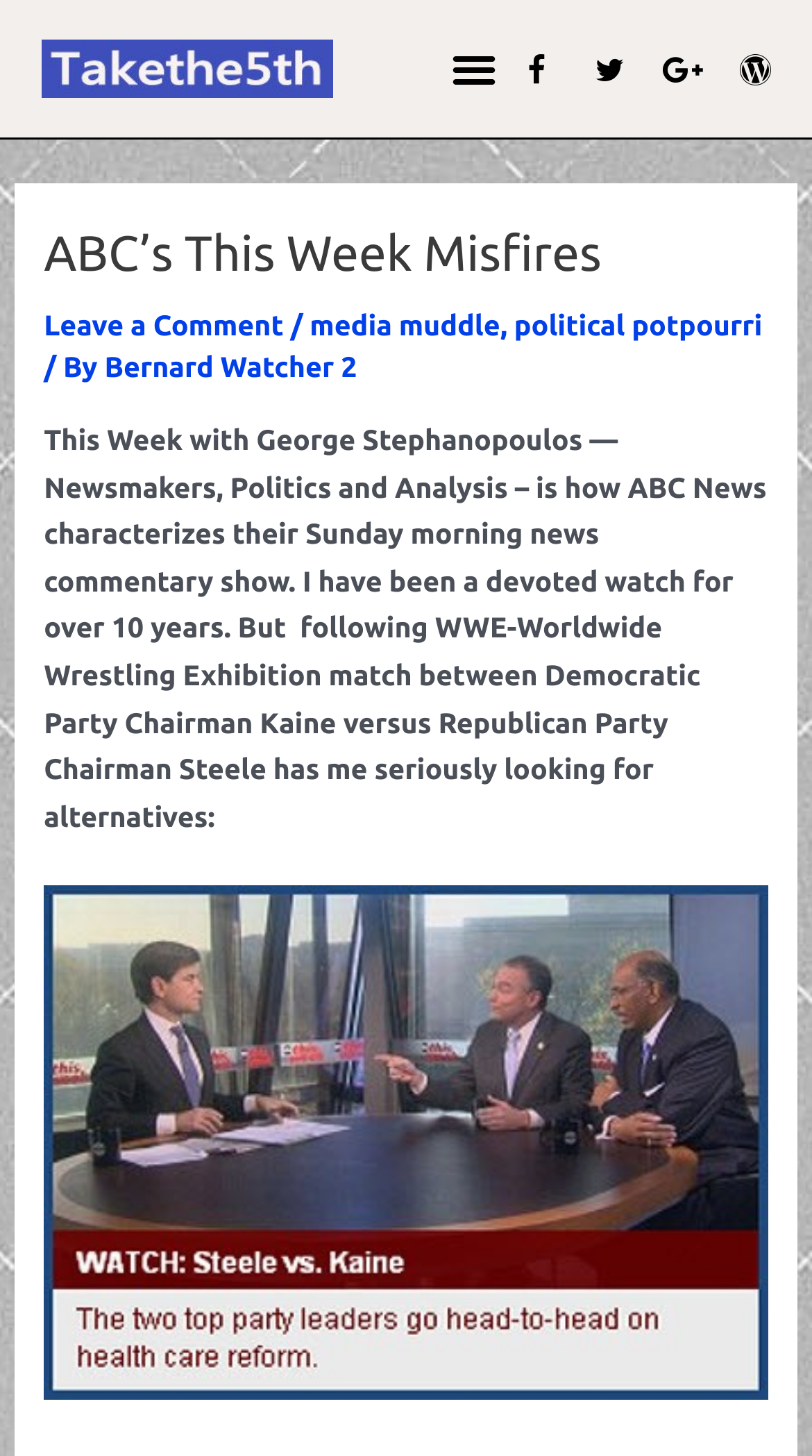Pinpoint the bounding box coordinates of the element that must be clicked to accomplish the following instruction: "Click the Menu Toggle button". The coordinates should be in the format of four float numbers between 0 and 1, i.e., [left, top, right, bottom].

[0.541, 0.024, 0.626, 0.071]